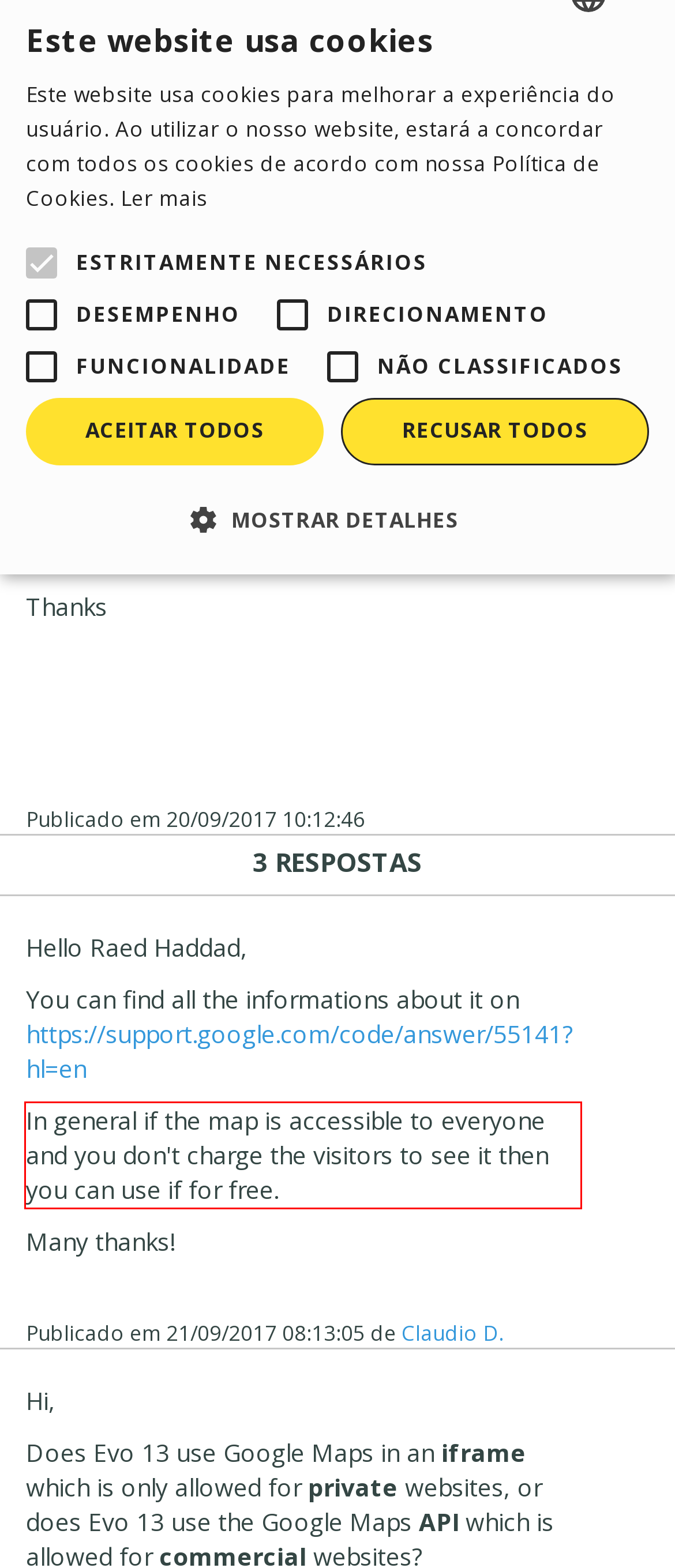From the screenshot of the webpage, locate the red bounding box and extract the text contained within that area.

In general if the map is accessible to everyone and you don't charge the visitors to see it then you can use if for free.